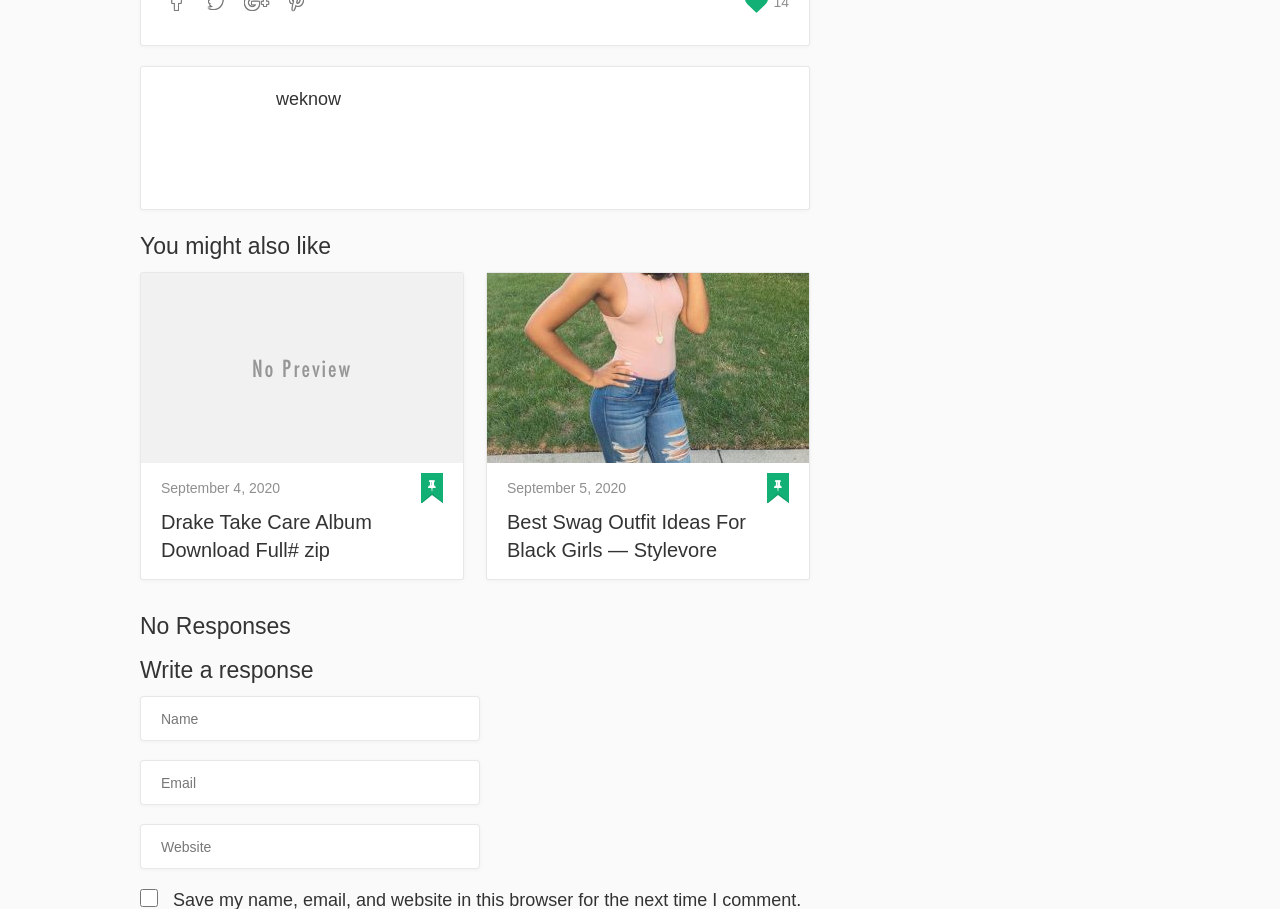Find the bounding box coordinates of the UI element according to this description: "weknow".

[0.216, 0.097, 0.266, 0.119]